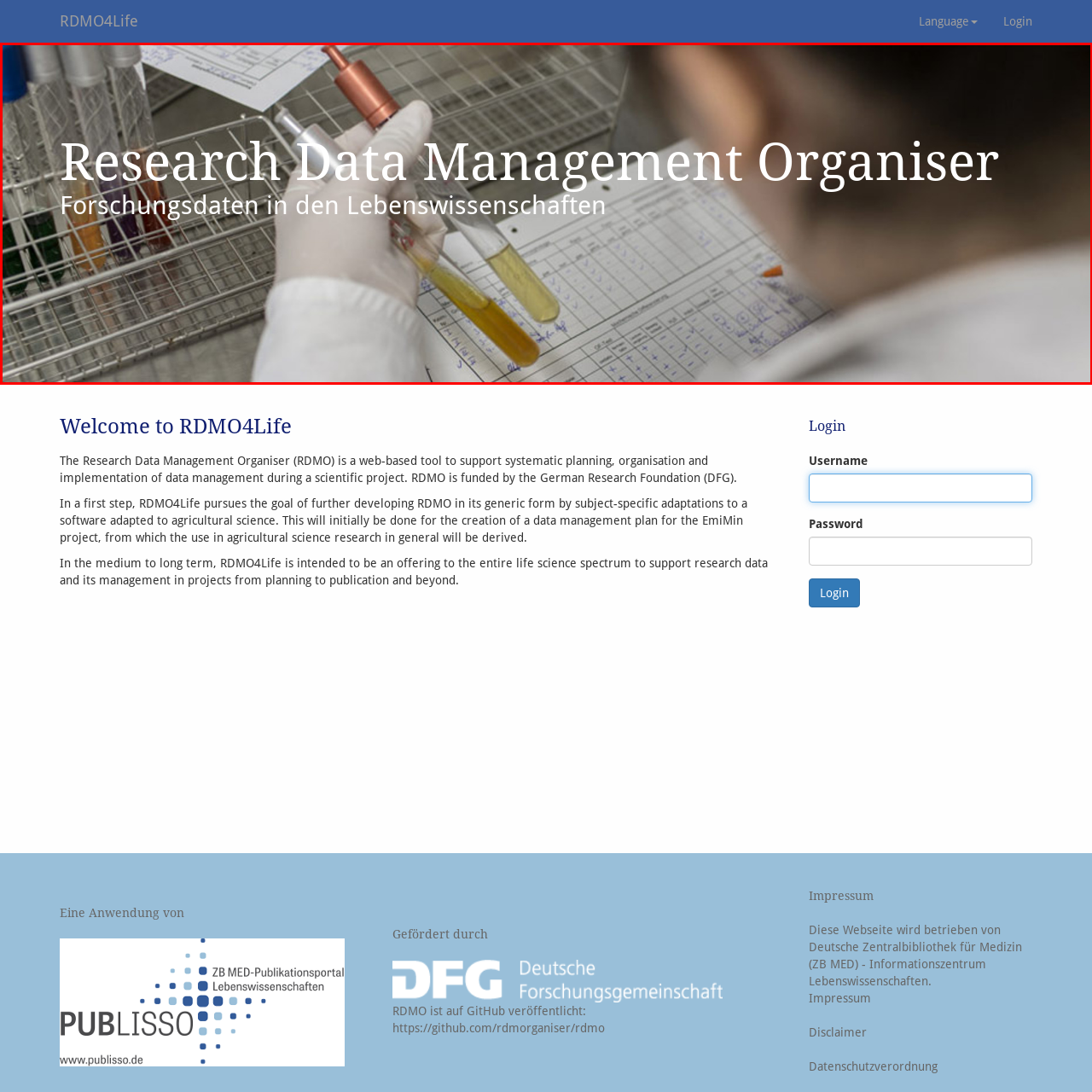What is the researcher holding?
Carefully examine the content inside the red bounding box and give a detailed response based on what you observe.

The researcher in the image is holding a pipette above a tray of colorful test tubes, suggesting that the researcher is in the process of conducting an experiment or collecting data, and the pipette is a tool used to measure and transfer small amounts of liquid.